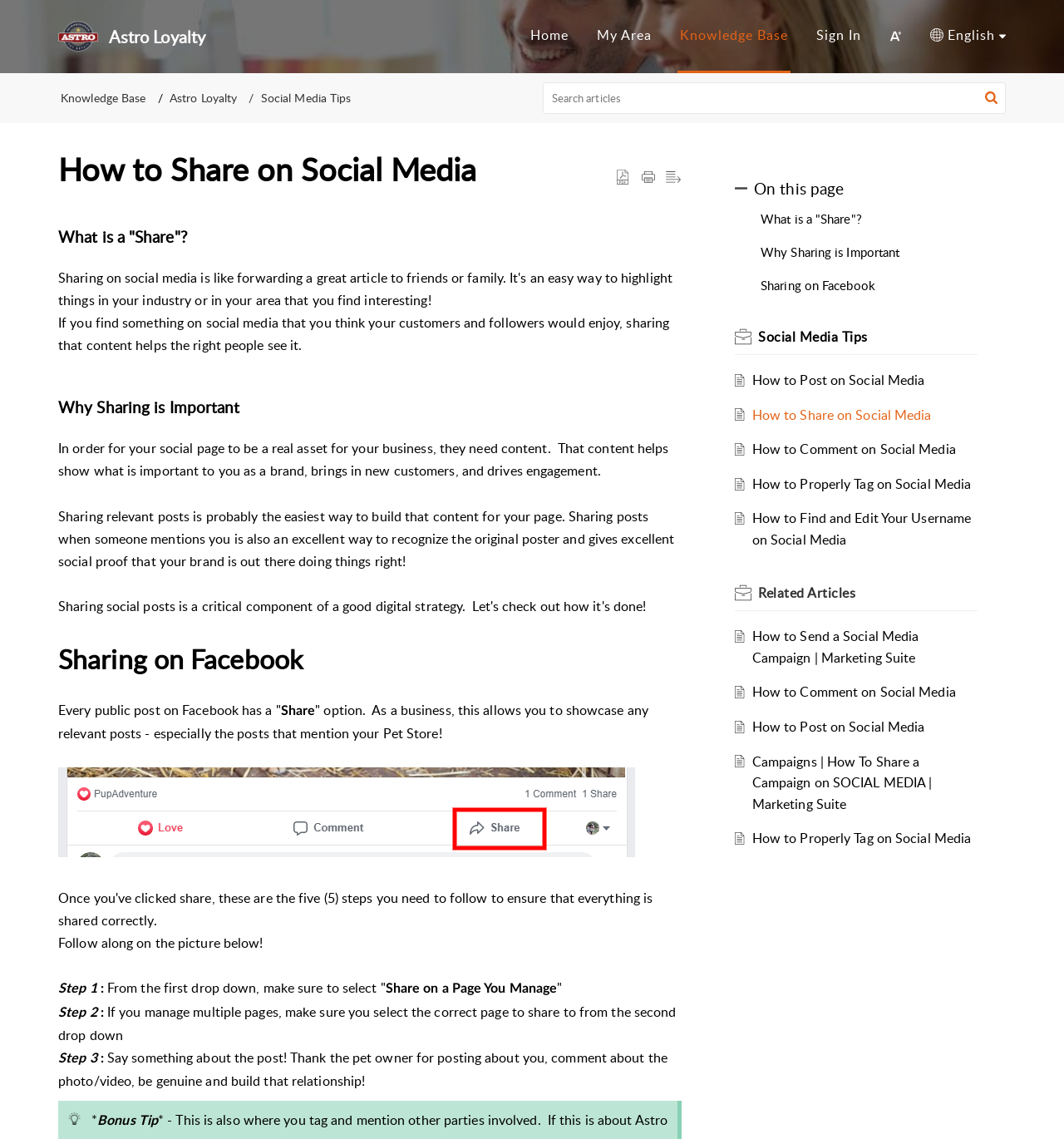Please look at the image and answer the question with a detailed explanation: Where can you find the 'Share' option on Facebook?

The webpage explains that every public post on Facebook has a 'Share' option, which allows you to showcase any relevant posts, especially the posts that mention your Pet Store.